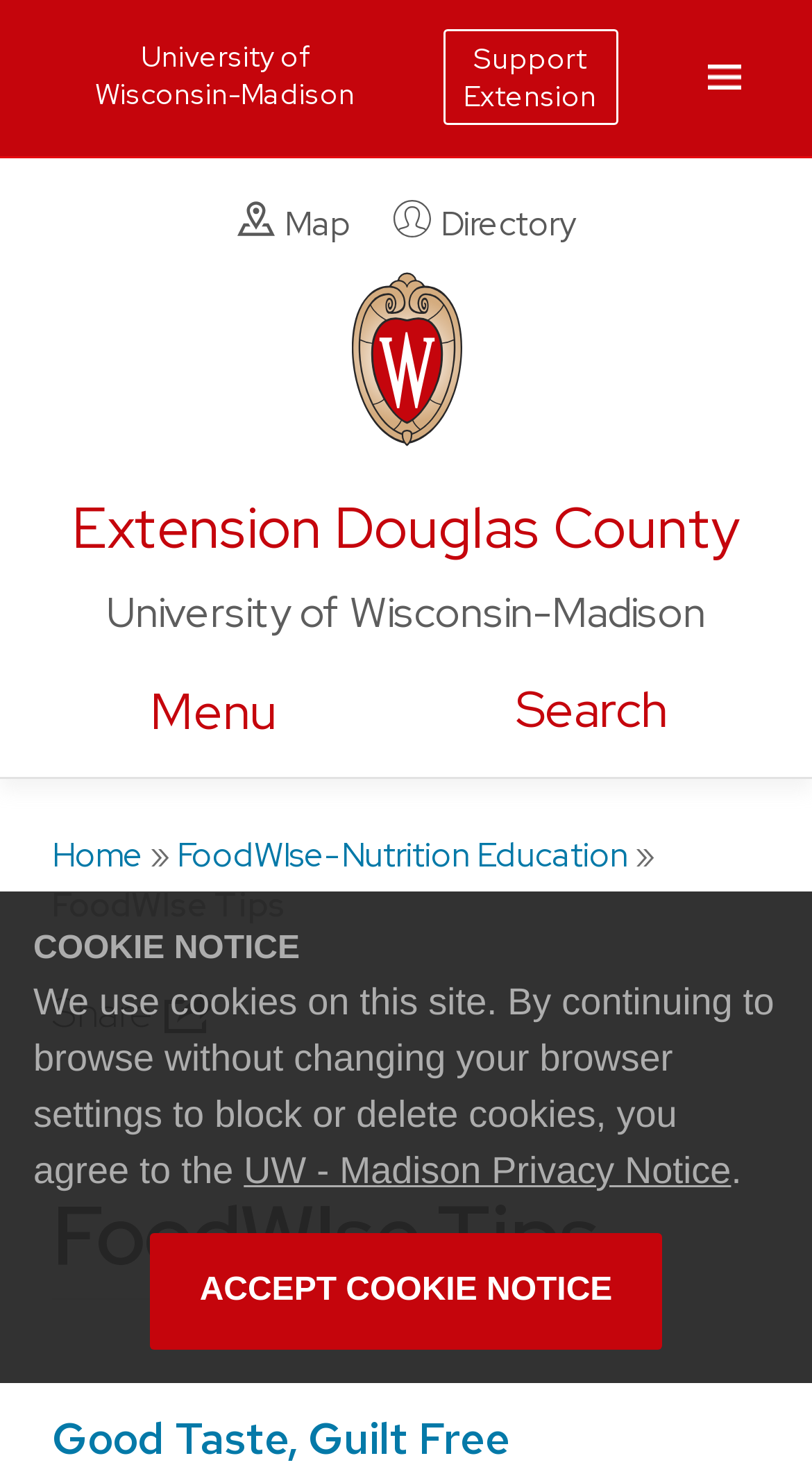Offer a thorough description of the webpage.

The webpage is about FoodWIse Tips, specifically focusing on nutrition education. At the top, there is a cookie notice dialog with a heading, a paragraph of text, a link to the UW-Madison Privacy Notice, and an "Accept cookie notice" button. 

Below the cookie notice, there are three links: "Map", "Directory", and "University of Wisconsin-Madison", each accompanied by an image. 

Further down, there is a heading "Extension Douglas County" with a link to the same name. To the right of this heading, there is a button labeled "open menu" with the text "Menu" next to it. 

Below these elements, there is a search form with a link labeled "Expand search form" and a text "Search". 

On the left side of the page, there is a navigation menu with links to "Home", "FoodWIse-Nutrition Education", and "FoodWIse Tips". There is also a "Share" link with a dropdown menu containing a heading "FoodWIse Tips" and a link "Good Taste, Guilt Free". 

At the very top and bottom of the page, there are links to "University of Wisconsin-Madison" and "Support Extension", respectively.